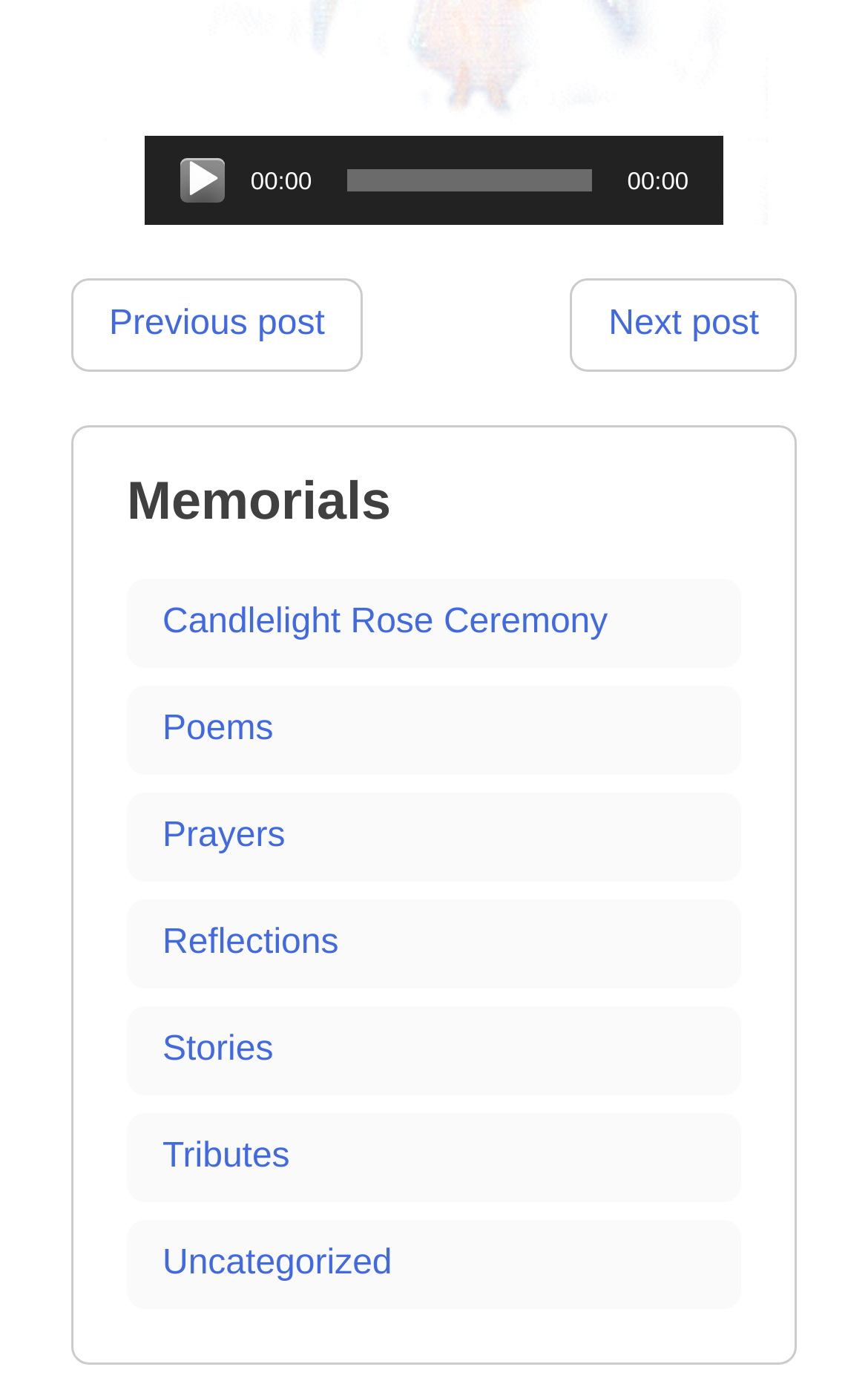How many links are there in the Memorials section?
Based on the image, provide your answer in one word or phrase.

6